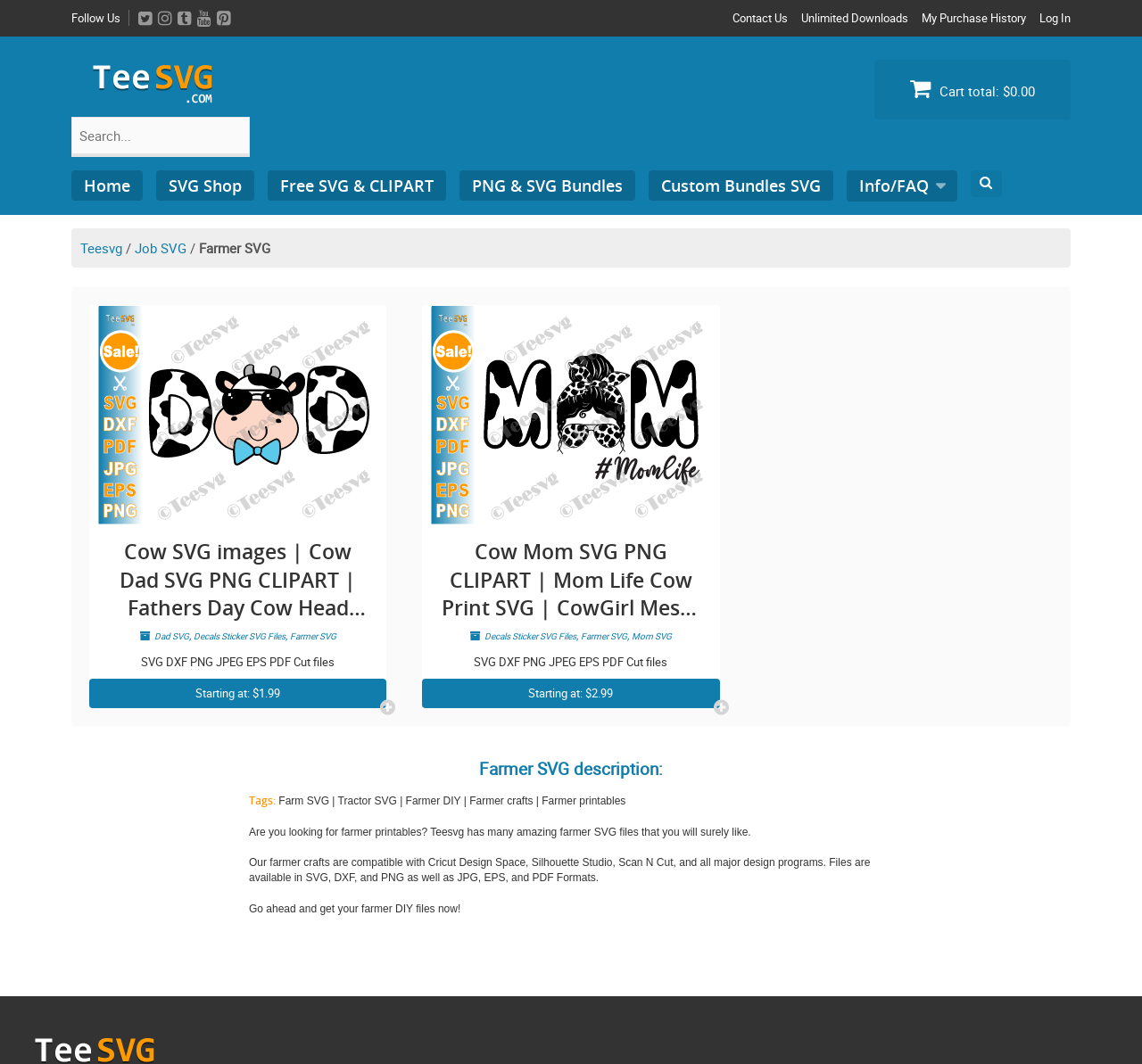Please determine the bounding box coordinates of the clickable area required to carry out the following instruction: "Search for farmer printables". The coordinates must be four float numbers between 0 and 1, represented as [left, top, right, bottom].

[0.062, 0.11, 0.219, 0.147]